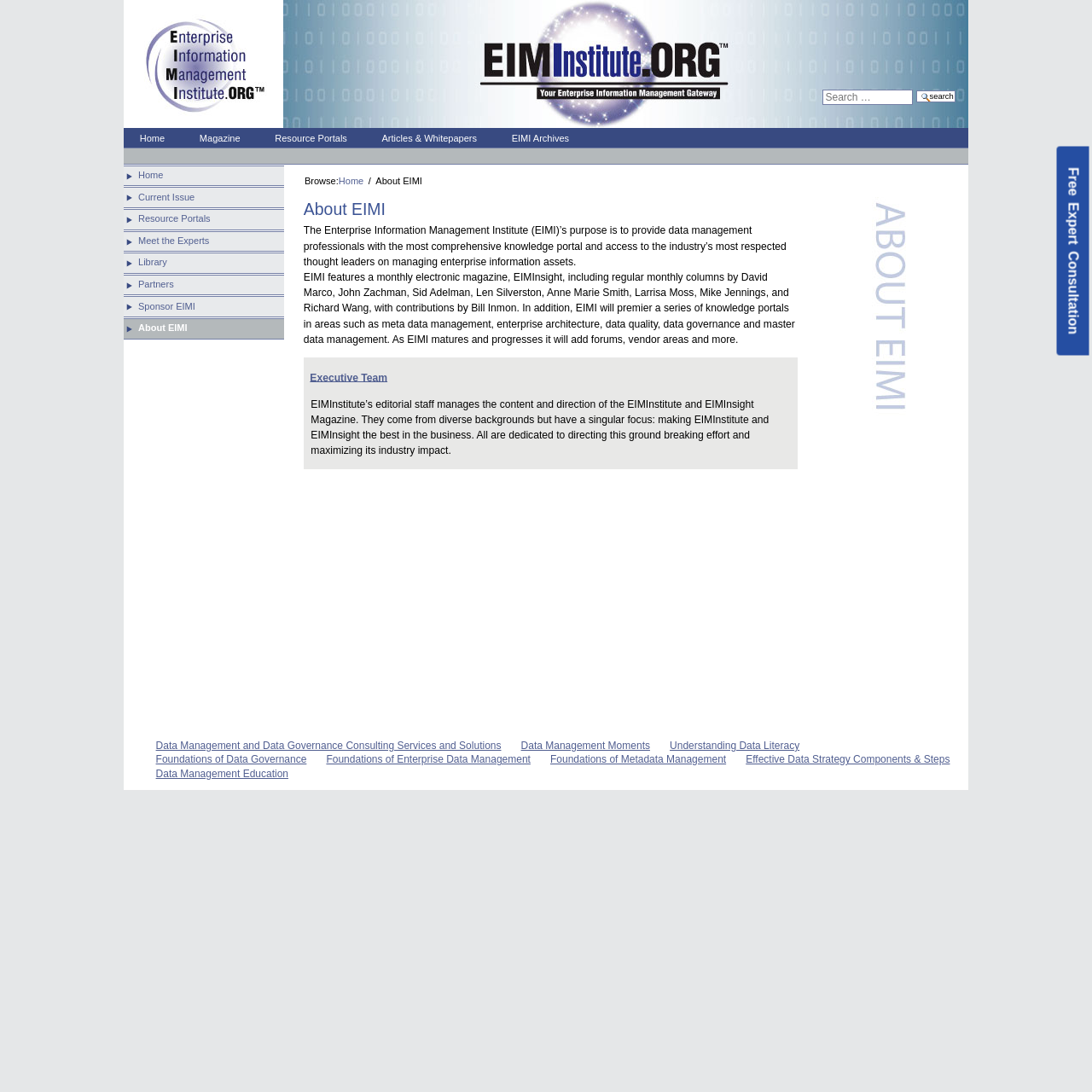Look at the image and answer the question in detail:
What is the purpose of EIMI?

Based on the webpage content, specifically the static text 'The Enterprise Information Management Institute (EIMI)’s purpose is to provide data management professionals with the most comprehensive knowledge portal and access to the industry’s most respected thought leaders on managing enterprise information assets.', we can infer that the purpose of EIMI is to provide data management professionals with a knowledge portal.